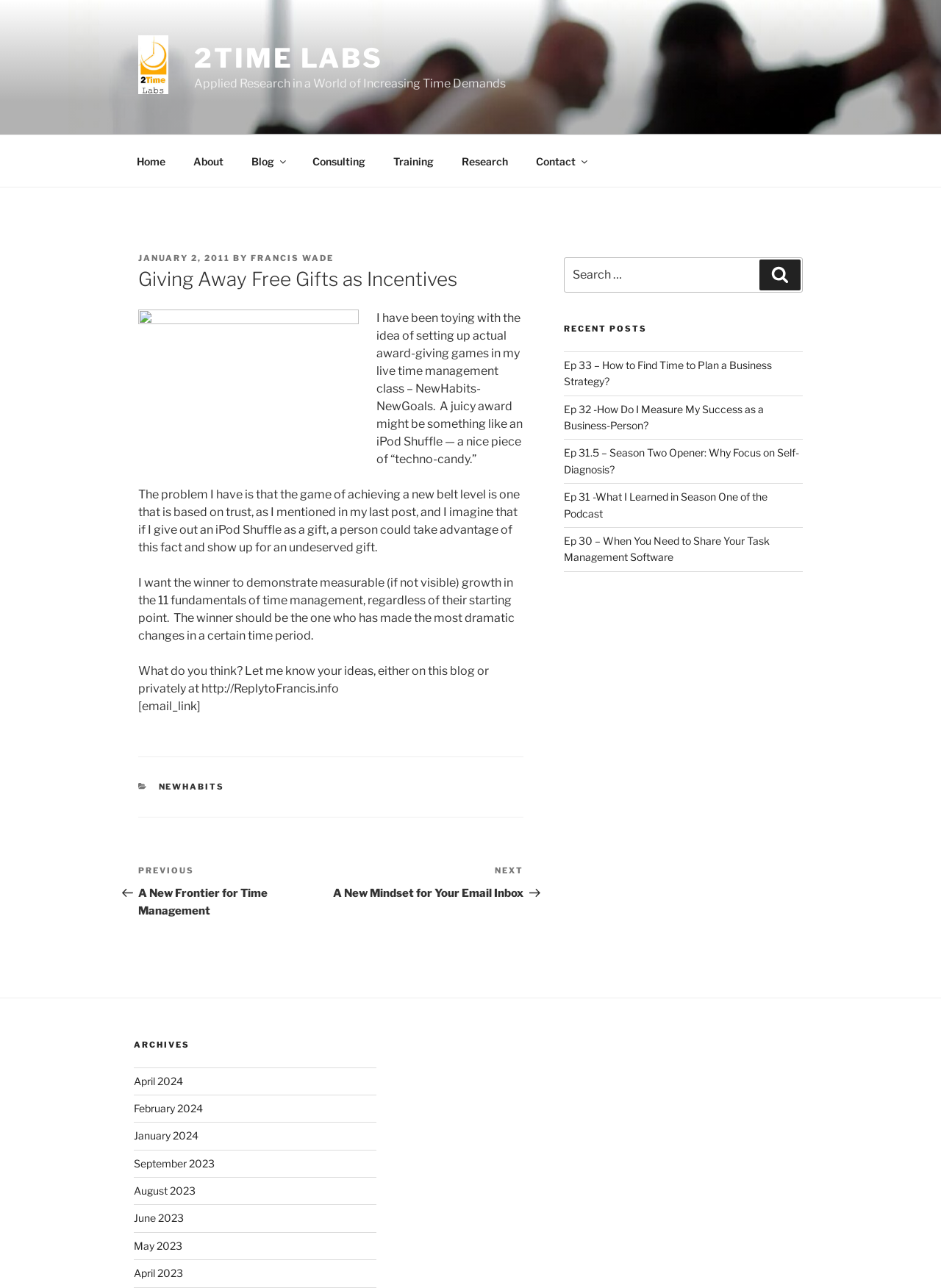Please study the image and answer the question comprehensively:
What is the purpose of the search box?

The purpose of the search box is to search for blog posts, as indicated by the text 'Search for:' next to the search box.